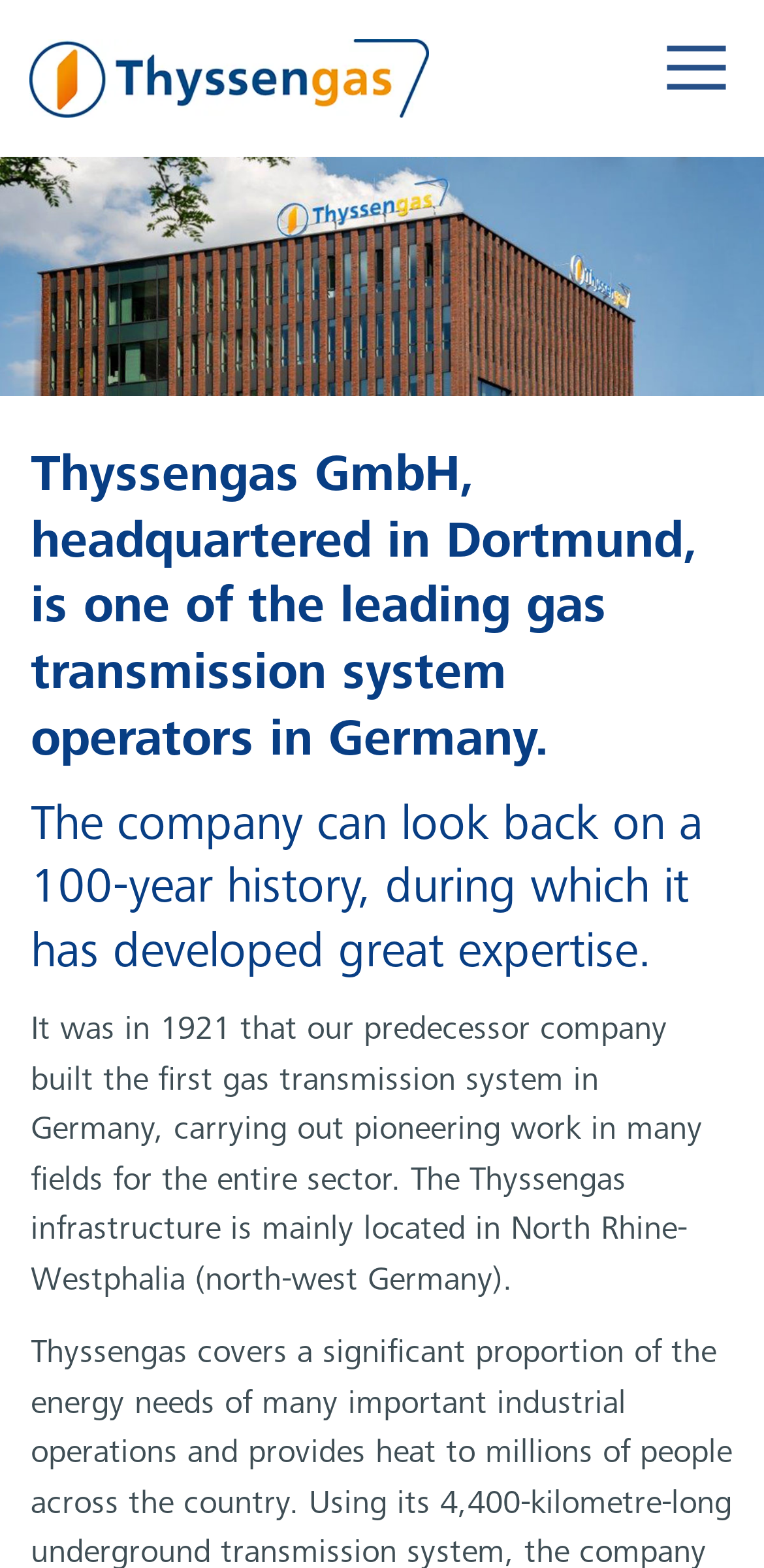Identify the bounding box coordinates of the clickable region to carry out the given instruction: "click Suche".

[0.892, 0.148, 1.0, 0.16]